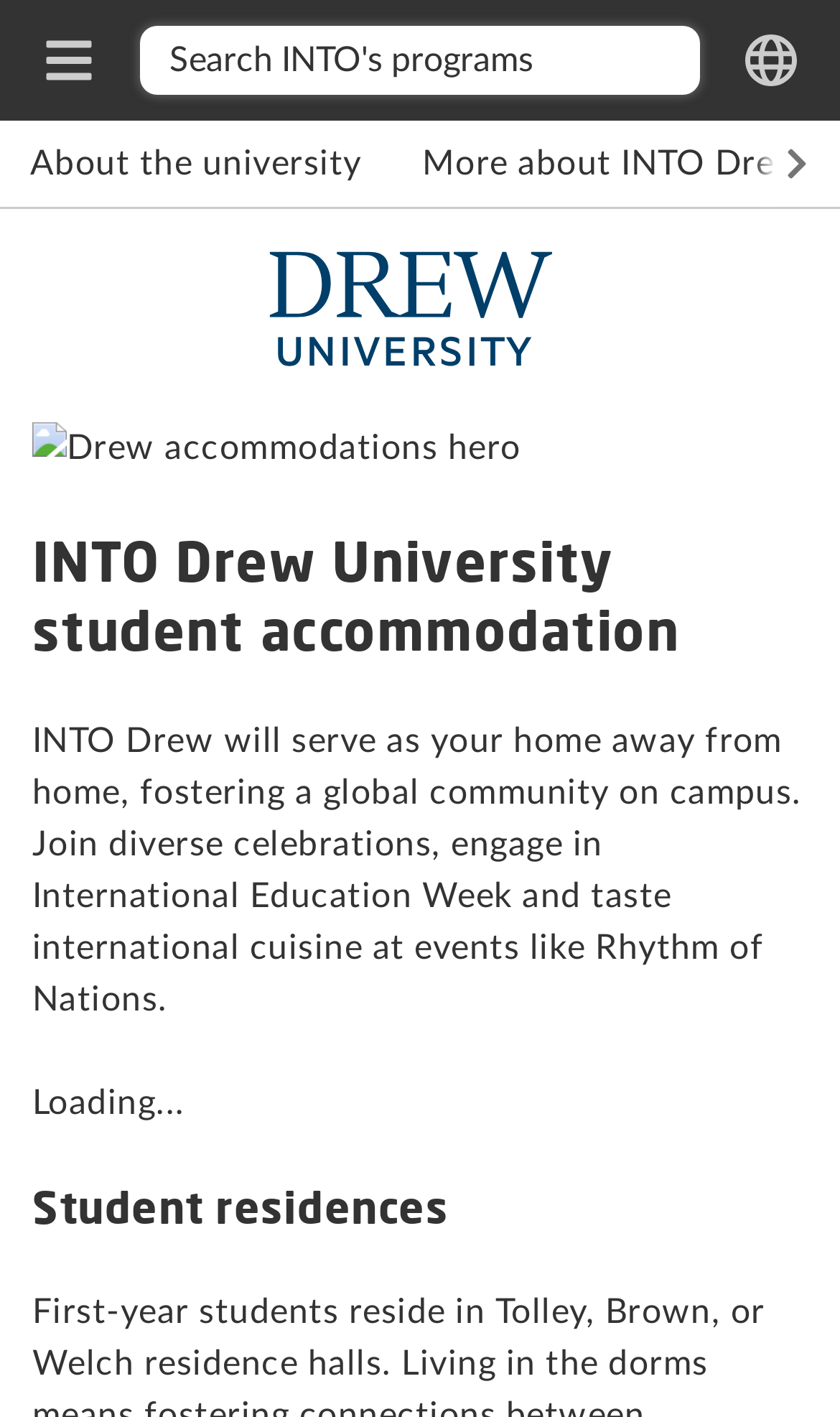Find the bounding box coordinates for the HTML element described in this sentence: "En". Provide the coordinates as four float numbers between 0 and 1, in the format [left, top, right, bottom].

[0.874, 0.017, 0.962, 0.068]